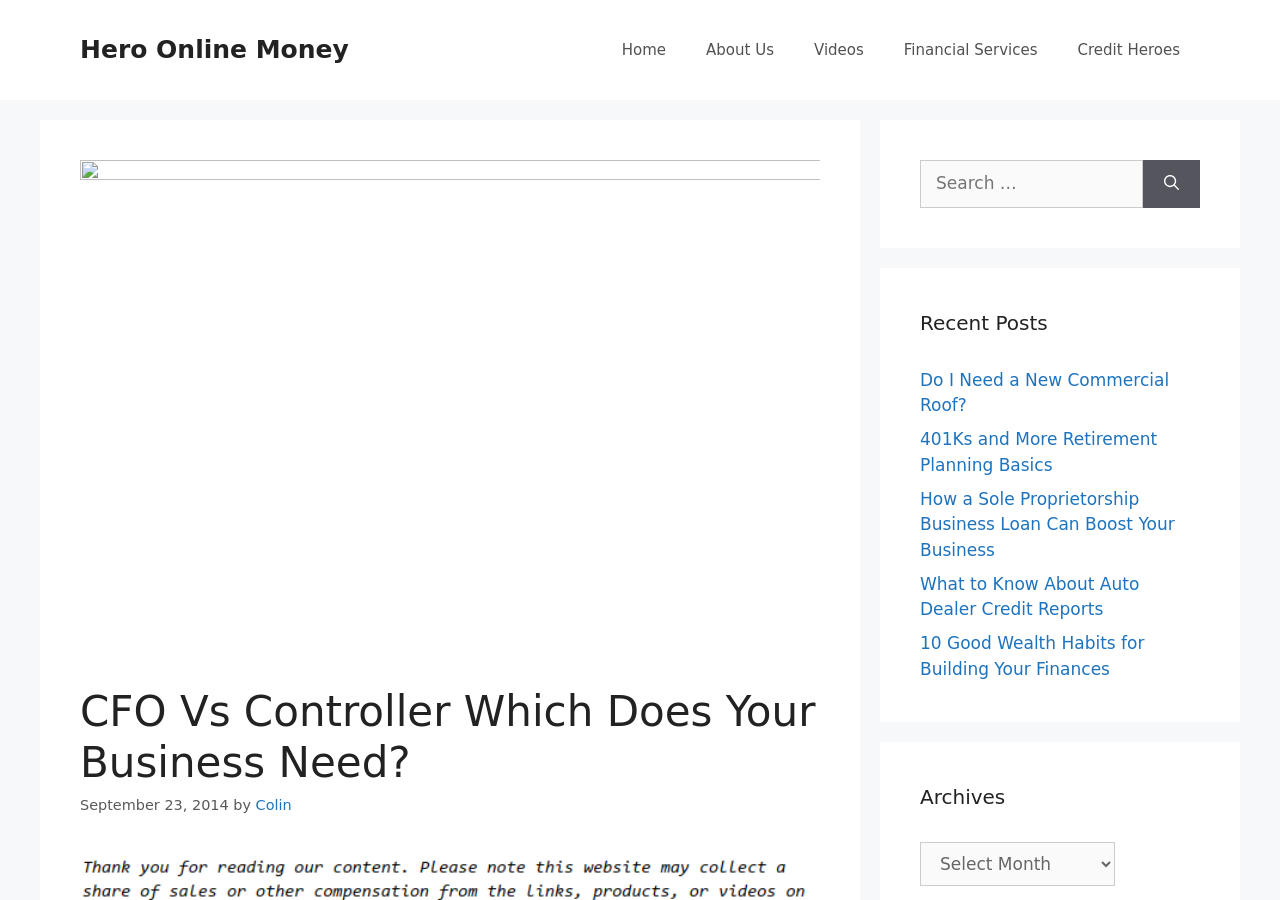Extract the bounding box coordinates for the UI element described by the text: "parent_node: Search for: aria-label="Search"". The coordinates should be in the form of [left, top, right, bottom] with values between 0 and 1.

[0.893, 0.178, 0.938, 0.231]